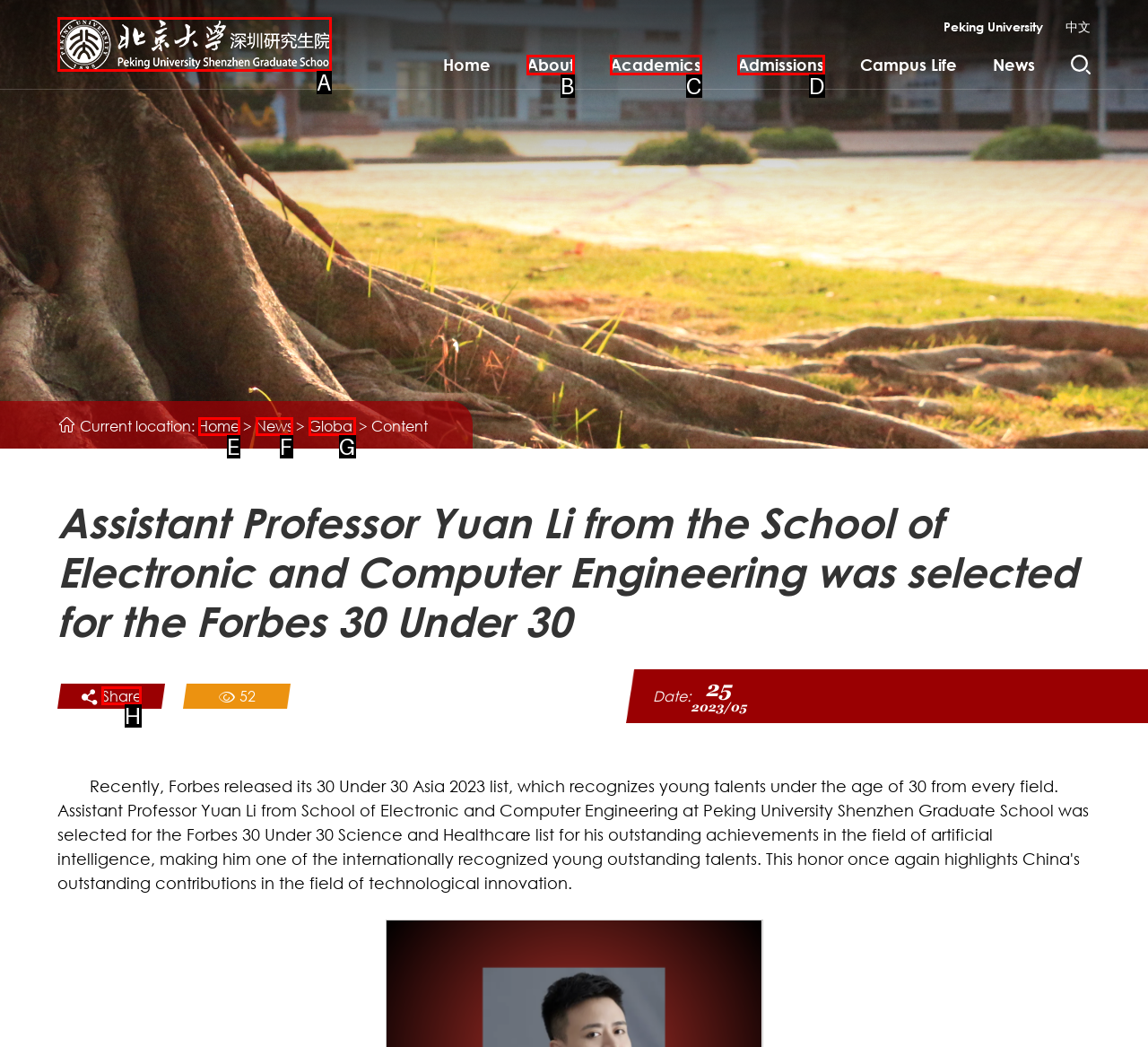From the available options, which lettered element should I click to complete this task: share the article?

H